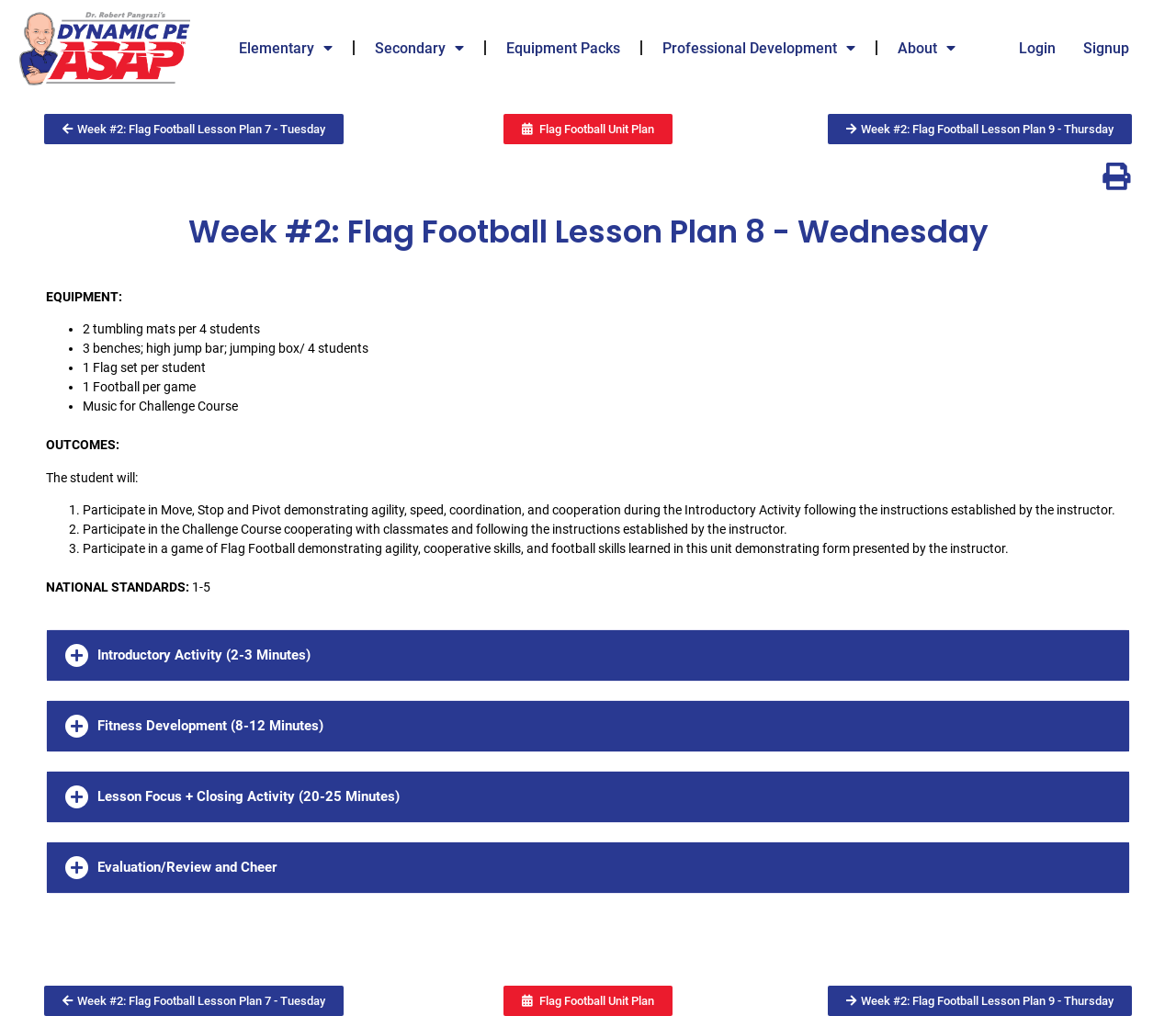Please identify the bounding box coordinates of the element's region that should be clicked to execute the following instruction: "View the 'Equipment Packs' page". The bounding box coordinates must be four float numbers between 0 and 1, i.e., [left, top, right, bottom].

[0.413, 0.036, 0.544, 0.058]